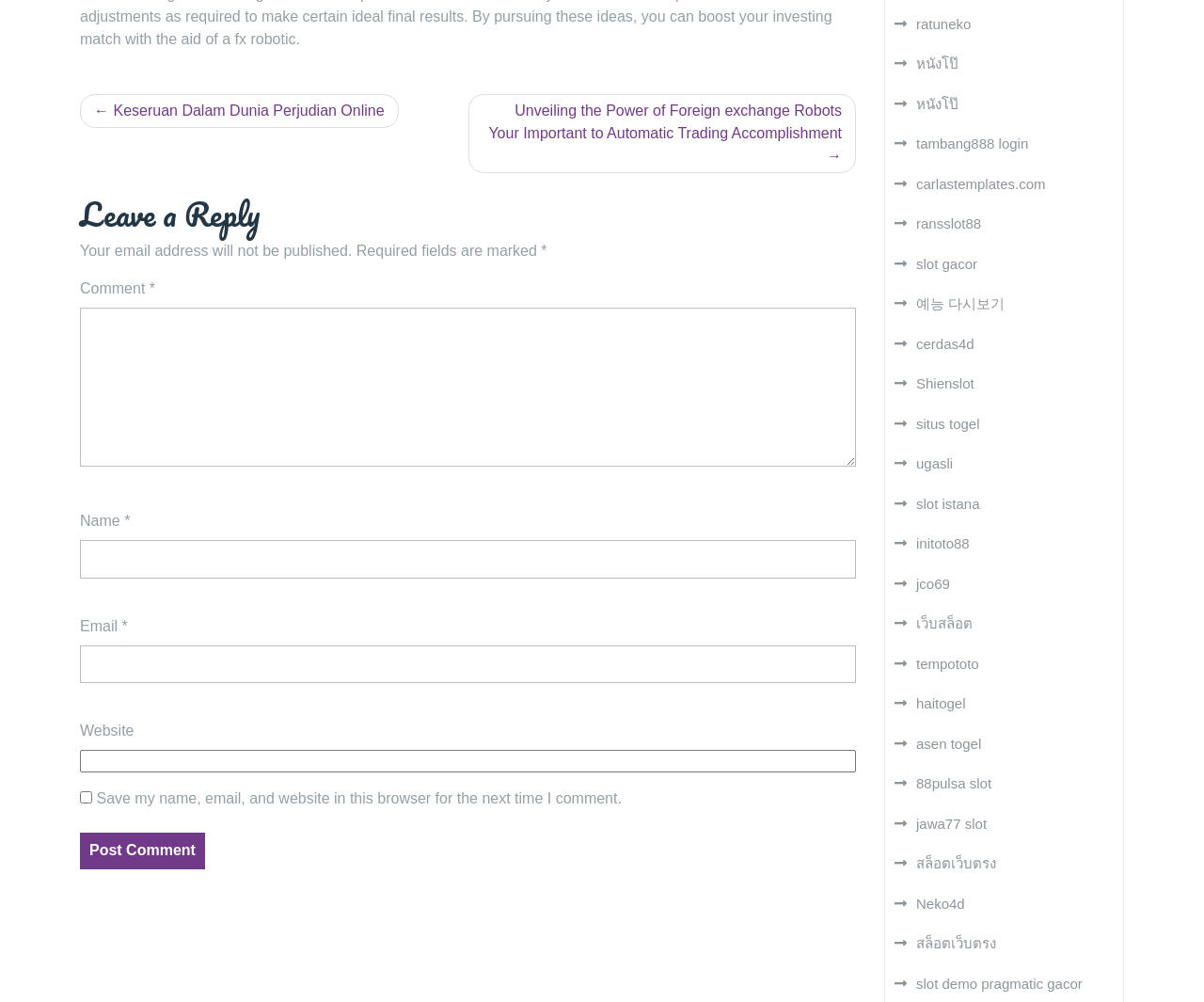Kindly provide the bounding box coordinates of the section you need to click on to fulfill the given instruction: "Click the link to view the previous post".

None